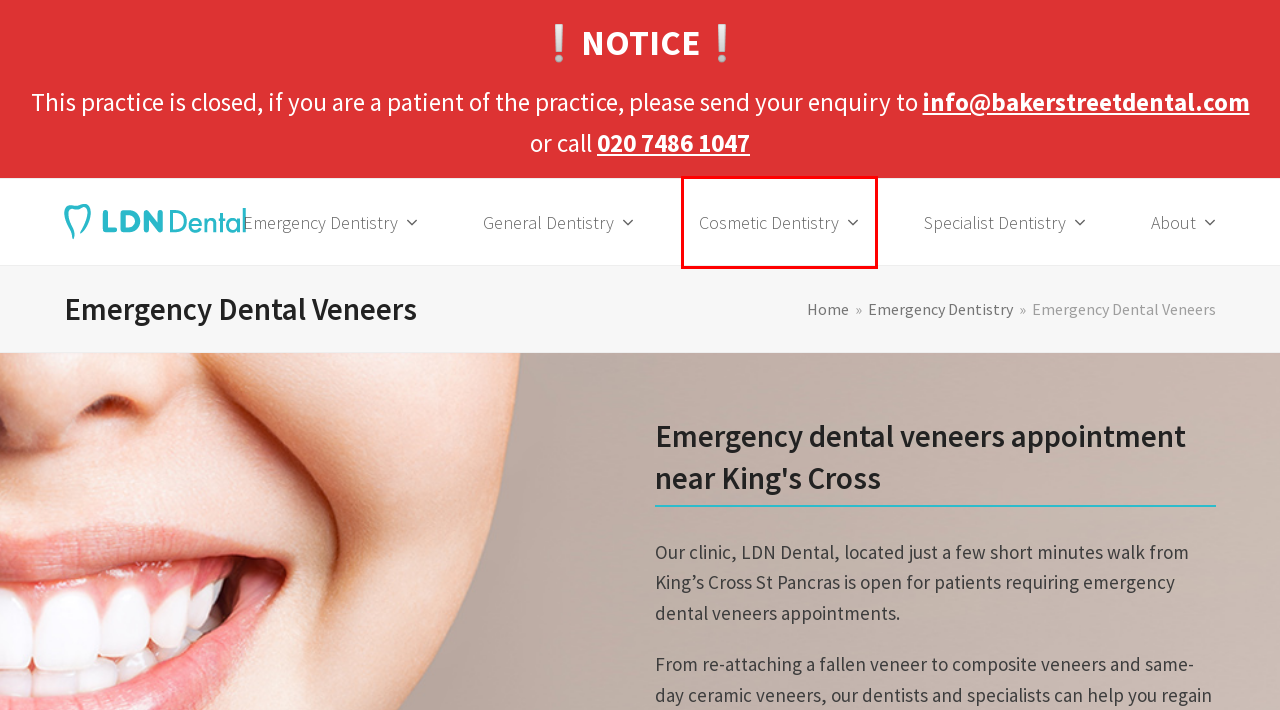Examine the screenshot of a webpage with a red bounding box around an element. Then, select the webpage description that best represents the new page after clicking the highlighted element. Here are the descriptions:
A. Affordable Cosmetic Dentistry » LDN Dental (500+ 5★ reviews)
B. About us » LDN Dental | Cosmetic Dentists in London
C. Privacy Policy » LDN Dental | Cosmetic Dentists in London
D. LDN Dental | Your Kings Cross Dentist | 500+ ★★★★★ reviews
E. General Dentistry » LDN Dental | Cosmetic Dentists in London
F. Emergency Dentistry » LDN Dental at 34 Caledonian Road
G. Dentist London cosmetic dentists in London | Emergency dentist
H. Affordable Specialist Dentistry » LDN Dental (500+ 5★ reviews)

A